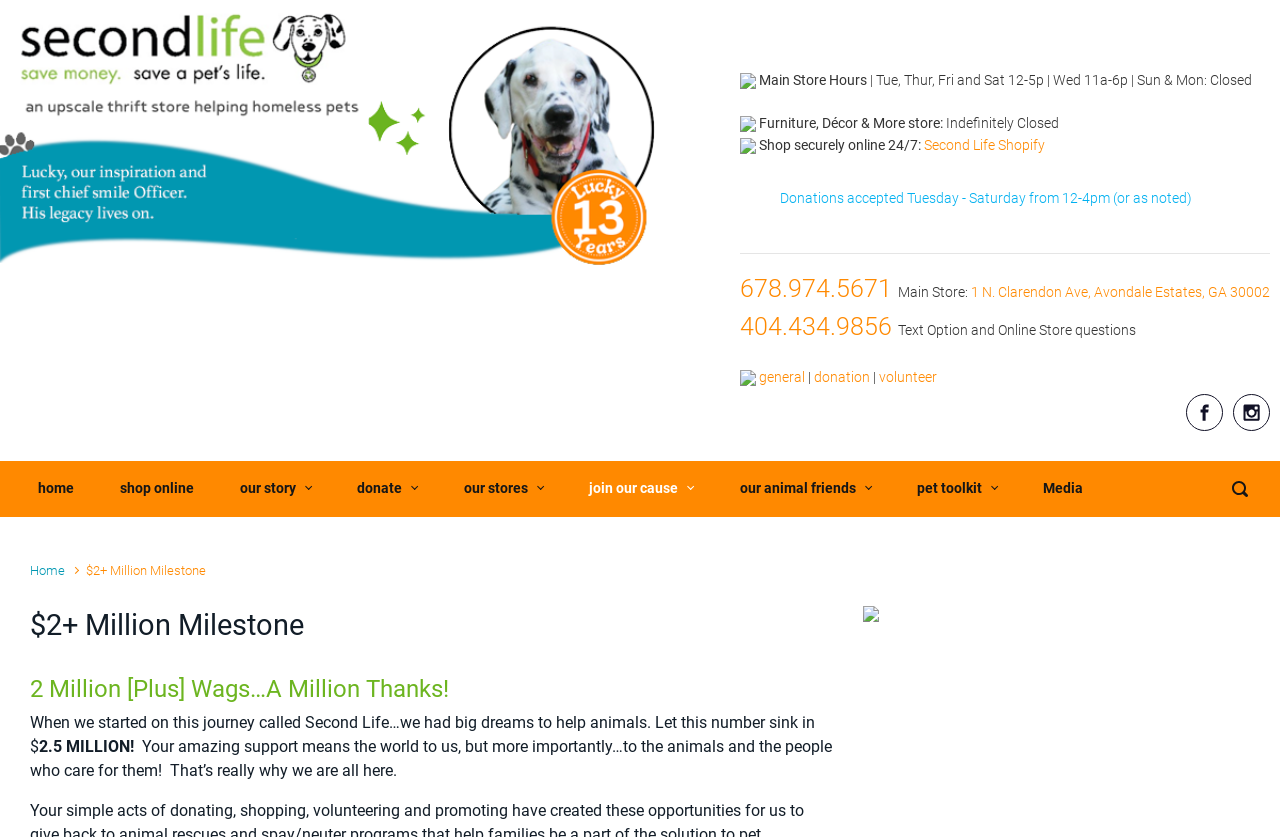Please identify the bounding box coordinates of the element that needs to be clicked to execute the following command: "View main store hours". Provide the bounding box using four float numbers between 0 and 1, formatted as [left, top, right, bottom].

[0.593, 0.086, 0.677, 0.106]